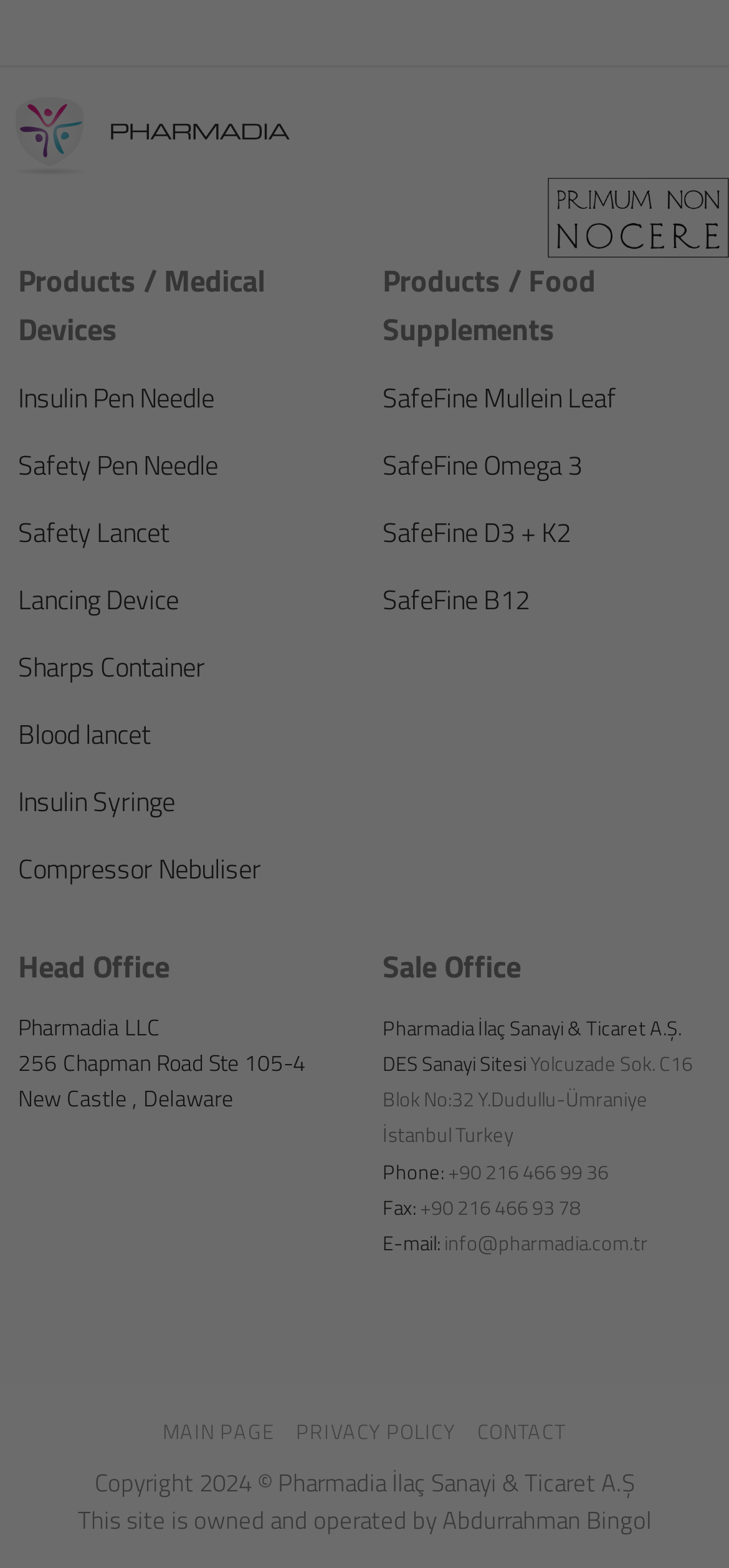Kindly provide the bounding box coordinates of the section you need to click on to fulfill the given instruction: "Check COPYRIGHT information".

[0.129, 0.933, 0.381, 0.957]